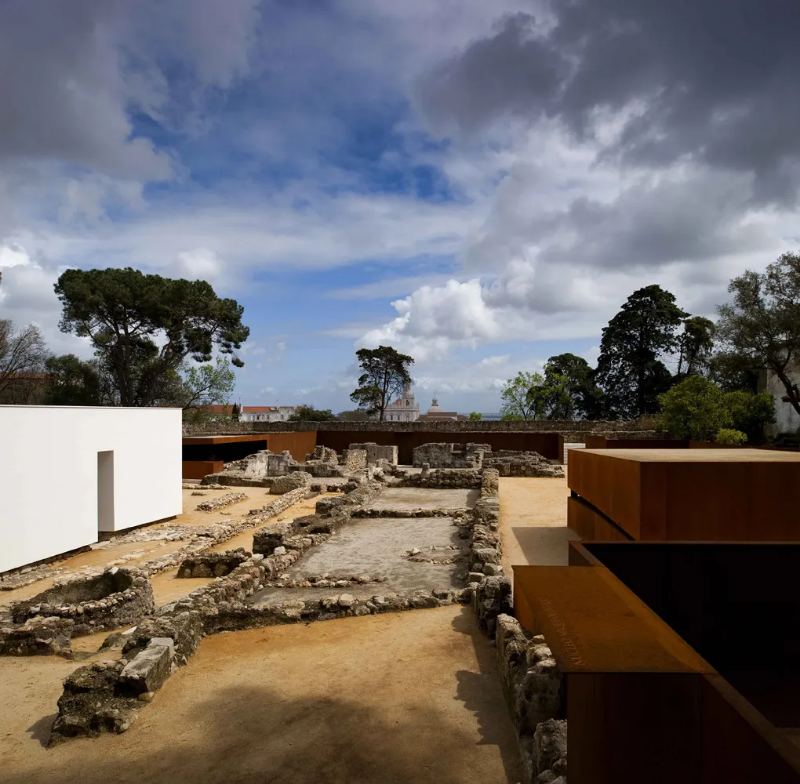What is the color of the dramatic sky?
Look at the image and respond with a one-word or short phrase answer.

Not specified